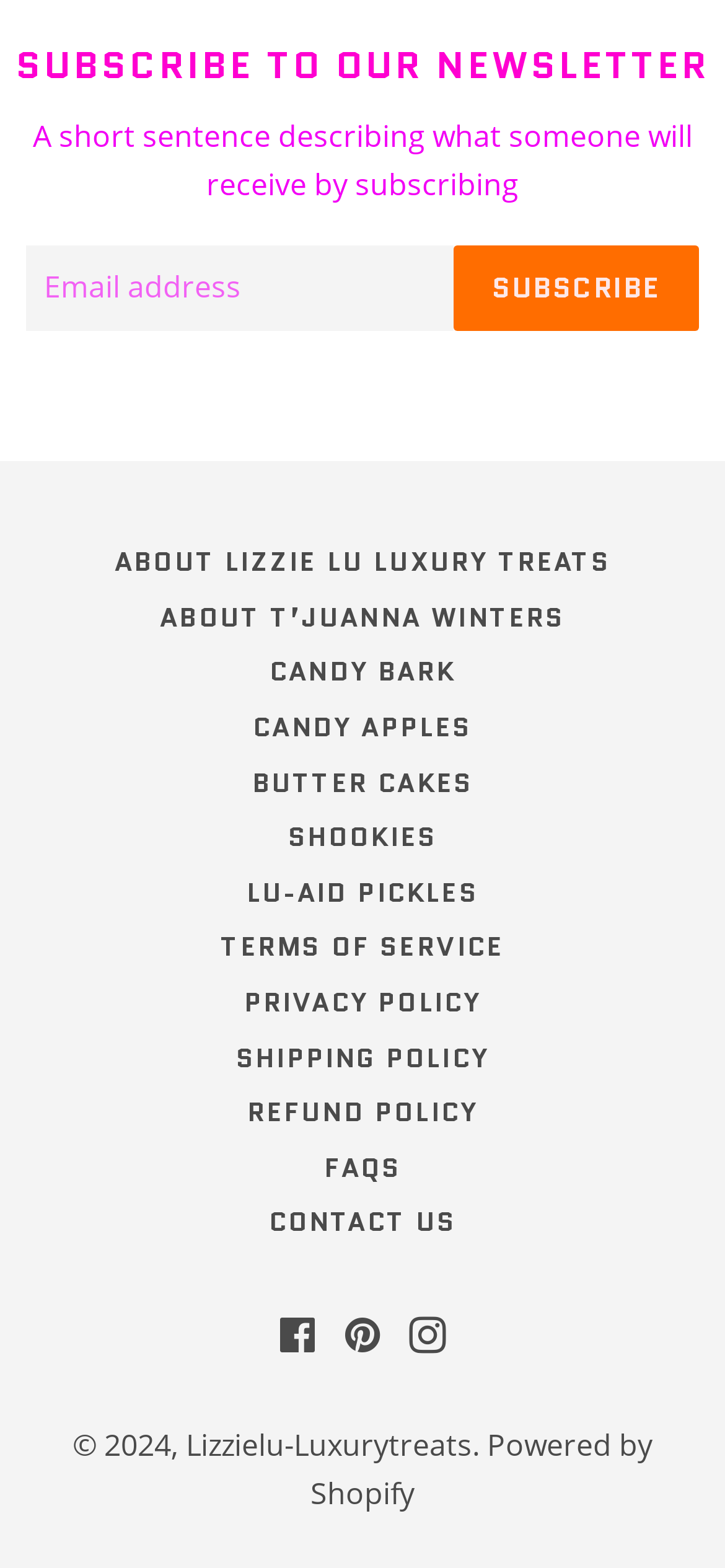Please determine the bounding box coordinates of the element to click on in order to accomplish the following task: "Learn about Lizzie Lu Luxury Treats". Ensure the coordinates are four float numbers ranging from 0 to 1, i.e., [left, top, right, bottom].

[0.051, 0.342, 0.949, 0.377]